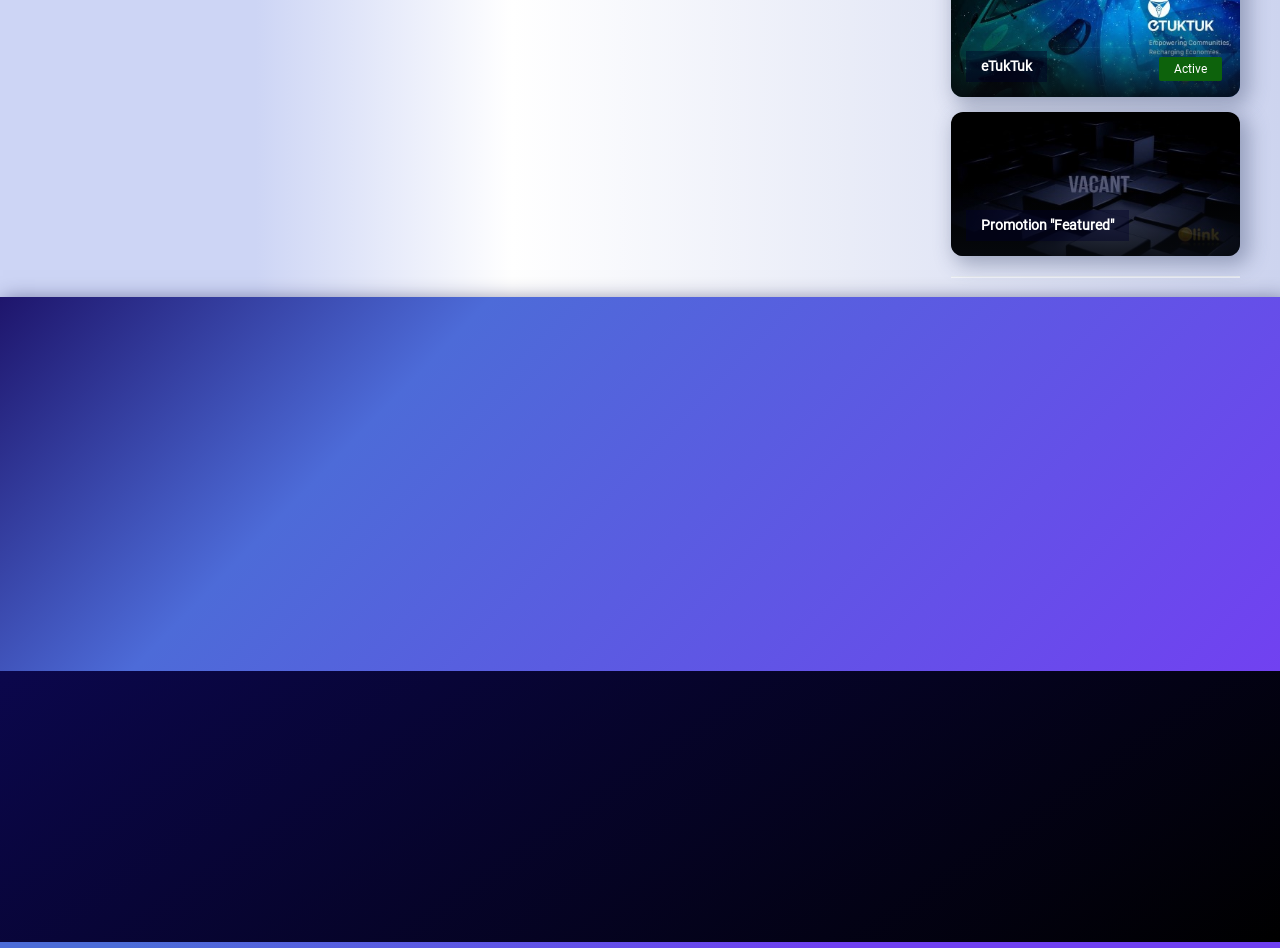Find and provide the bounding box coordinates for the UI element described here: "What is Initial Coin Offering". The coordinates should be given as four float numbers between 0 and 1: [left, top, right, bottom].

[0.508, 0.565, 0.73, 0.6]